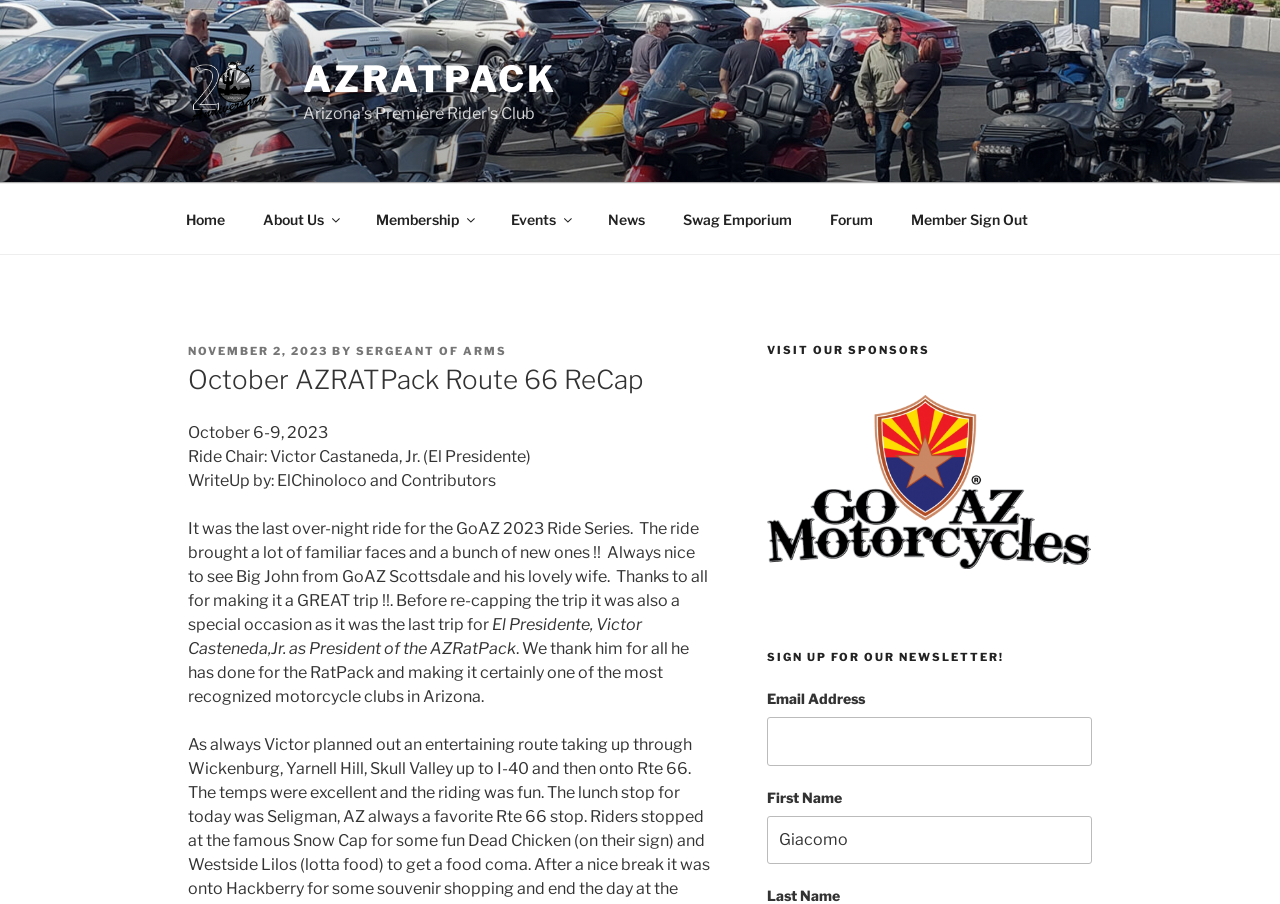Who is the author of the write-up for the October AZRATPack Route 66 ReCap?
Utilize the image to construct a detailed and well-explained answer.

The author of the write-up for the October AZRATPack Route 66 ReCap is mentioned in the text as 'WriteUp by: ElChinoloco and Contributors'. This information can be found in the main content section of the webpage.